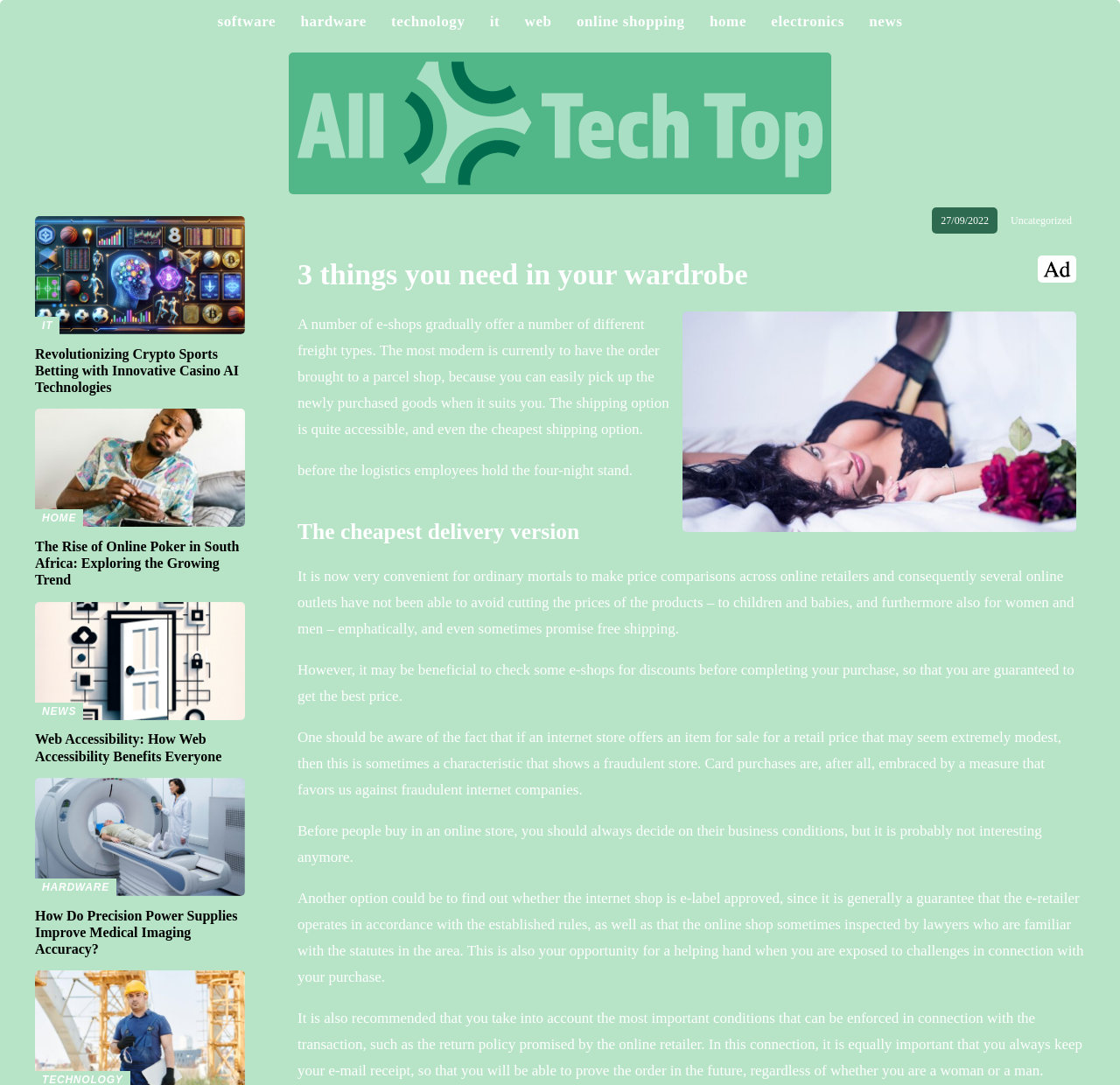Find the bounding box coordinates of the element I should click to carry out the following instruction: "read the 'As If It Was Your Last' post".

None